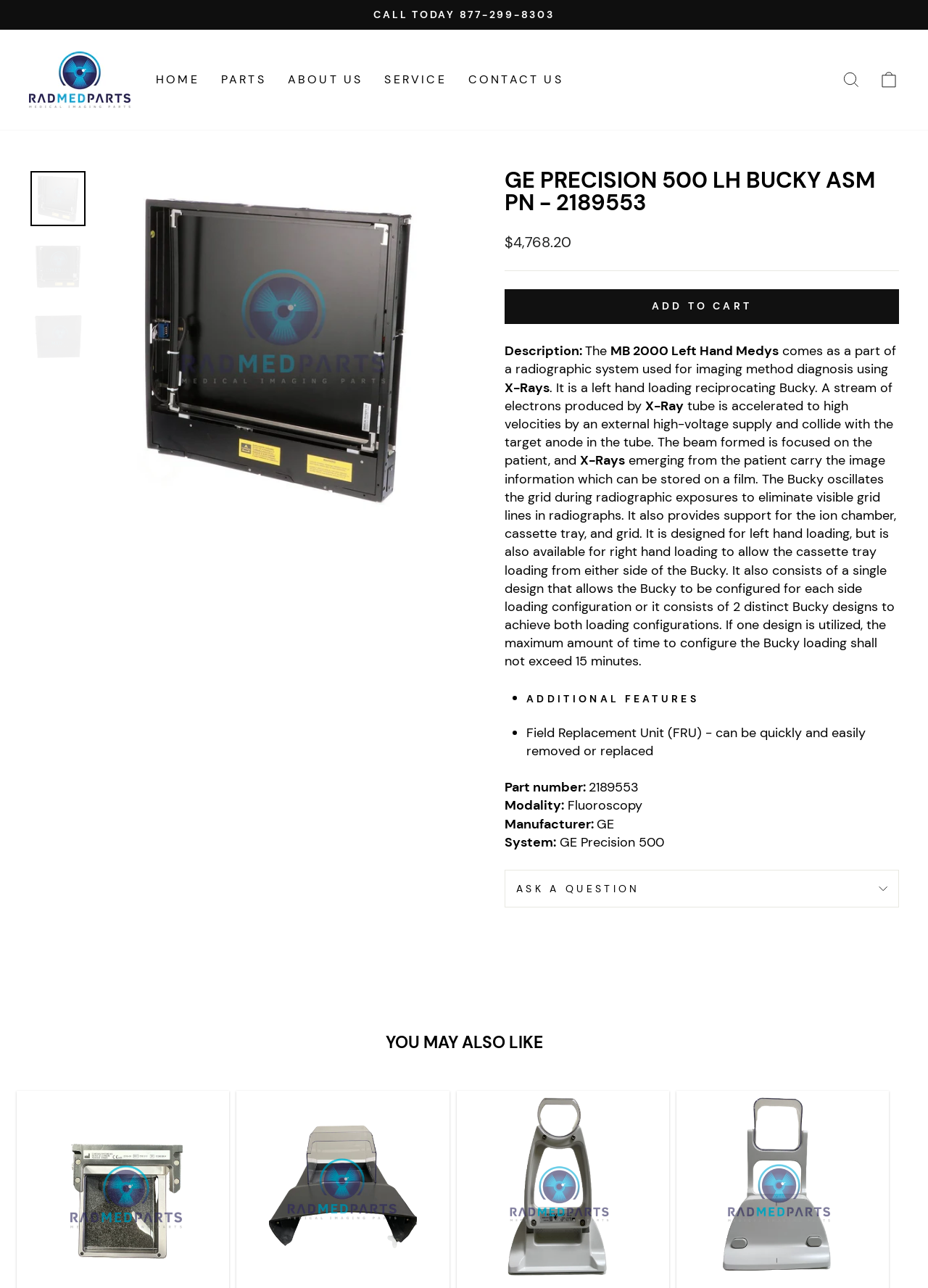Could you determine the bounding box coordinates of the clickable element to complete the instruction: "Click the 'ADD TO CART' button"? Provide the coordinates as four float numbers between 0 and 1, i.e., [left, top, right, bottom].

[0.544, 0.225, 0.969, 0.252]